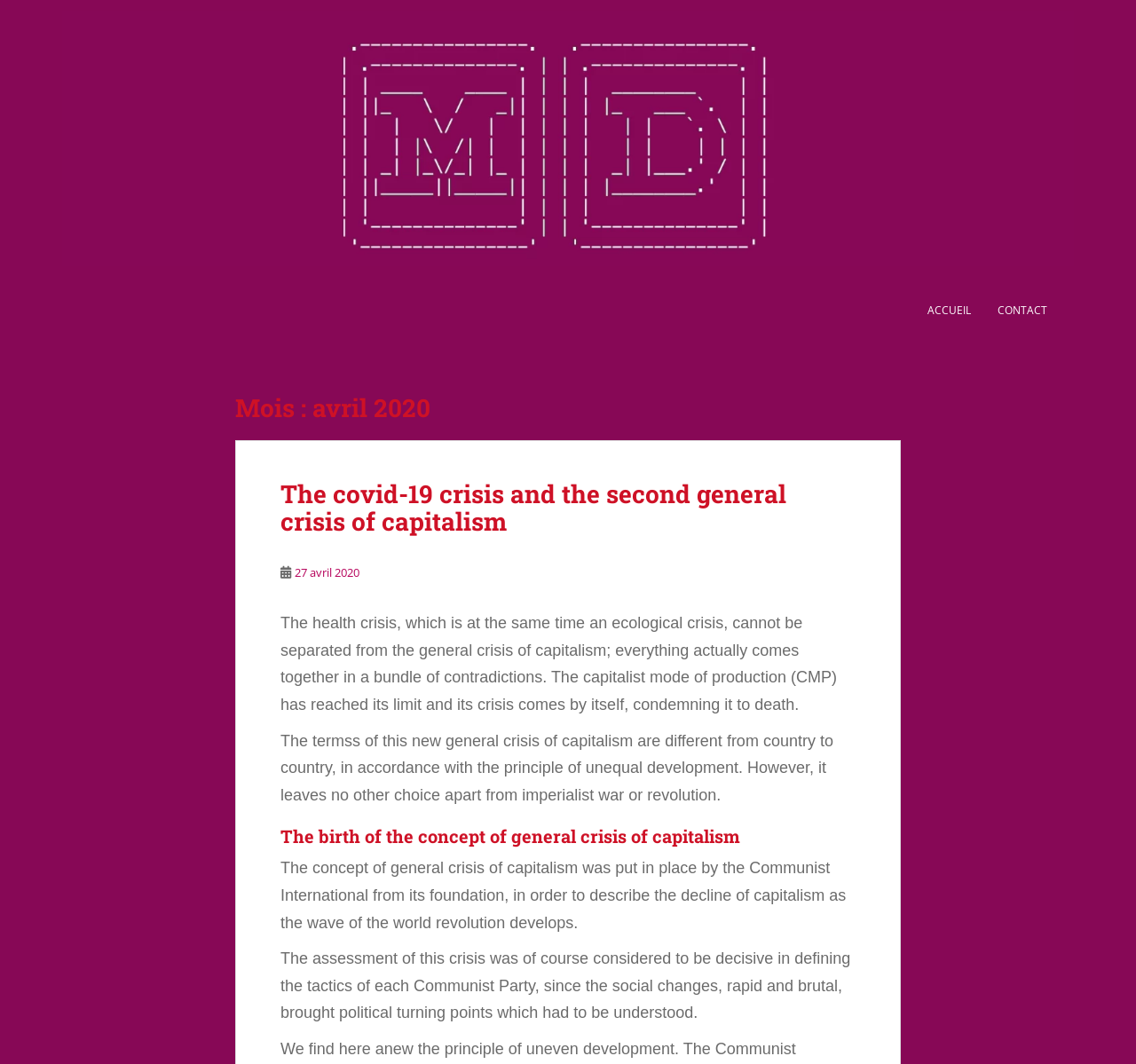Provide an in-depth description of the elements and layout of the webpage.

The webpage appears to be a blog or article page with a focus on a specific topic. At the top, there is a link on the left side and two links, "ACCUEIL" and "CONTACT", on the right side. Below these links, there is a header section with a title "Mois : avril 2020" centered on the page.

The main content of the page is divided into sections, each with a heading. The first section has a heading "The covid-19 crisis and the second general crisis of capitalism" and contains a link with the same title. Below this link, there is a date "27 avril 2020" and a time indicator. The section then continues with two paragraphs of text discussing the relationship between the health crisis, ecological crisis, and the general crisis of capitalism.

The next section has a heading "The birth of the concept of general crisis of capitalism" and contains two paragraphs of text explaining the concept and its history. The text is dense and appears to be a scholarly or academic discussion.

Throughout the page, the text is arranged in a clear and organized manner, with headings and paragraphs separated by whitespace. There are no images on the page.